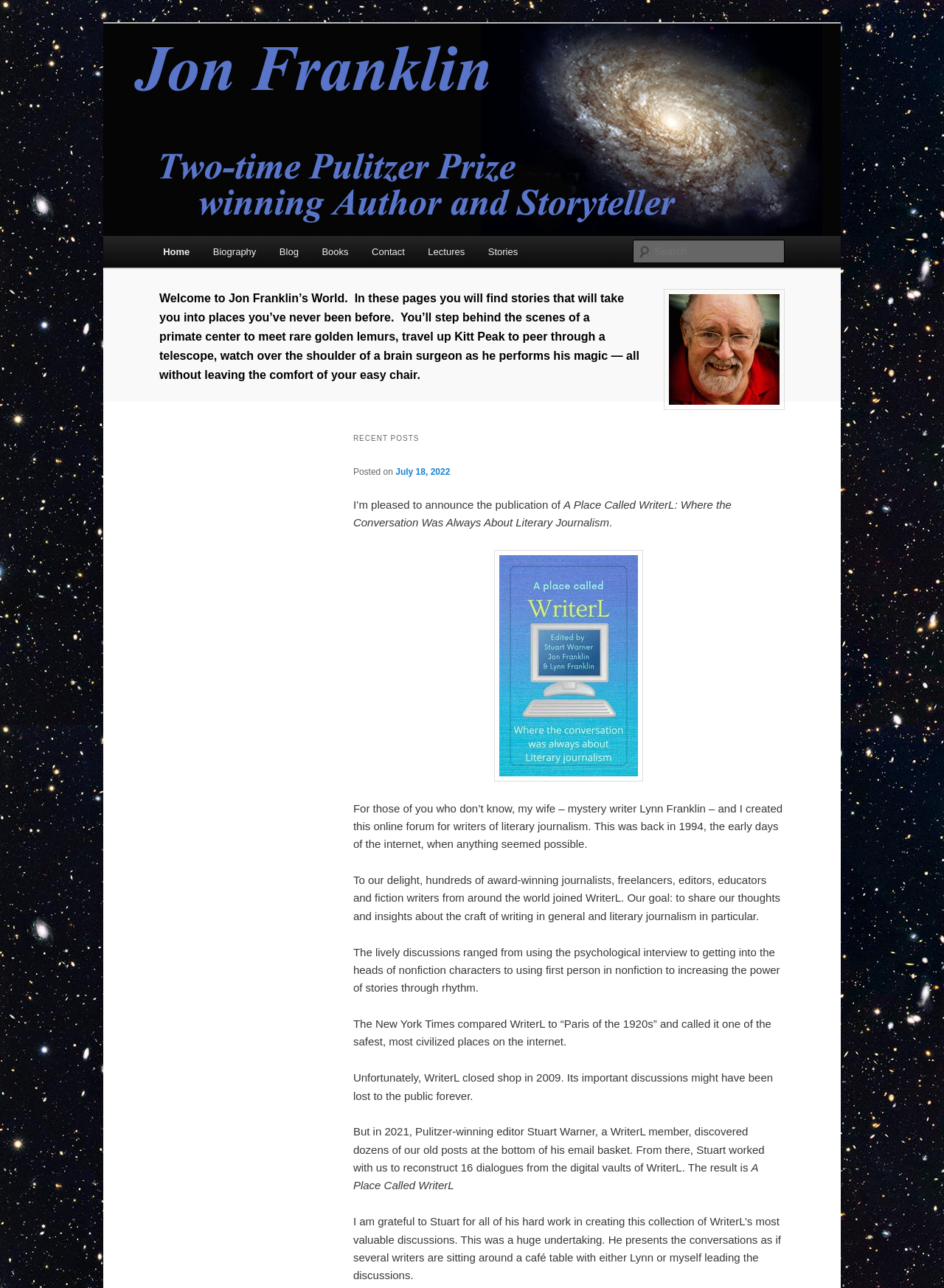Provide the bounding box coordinates of the HTML element described by the text: "alt="WriterL Book Cover enhanced color2"".

[0.374, 0.427, 0.831, 0.607]